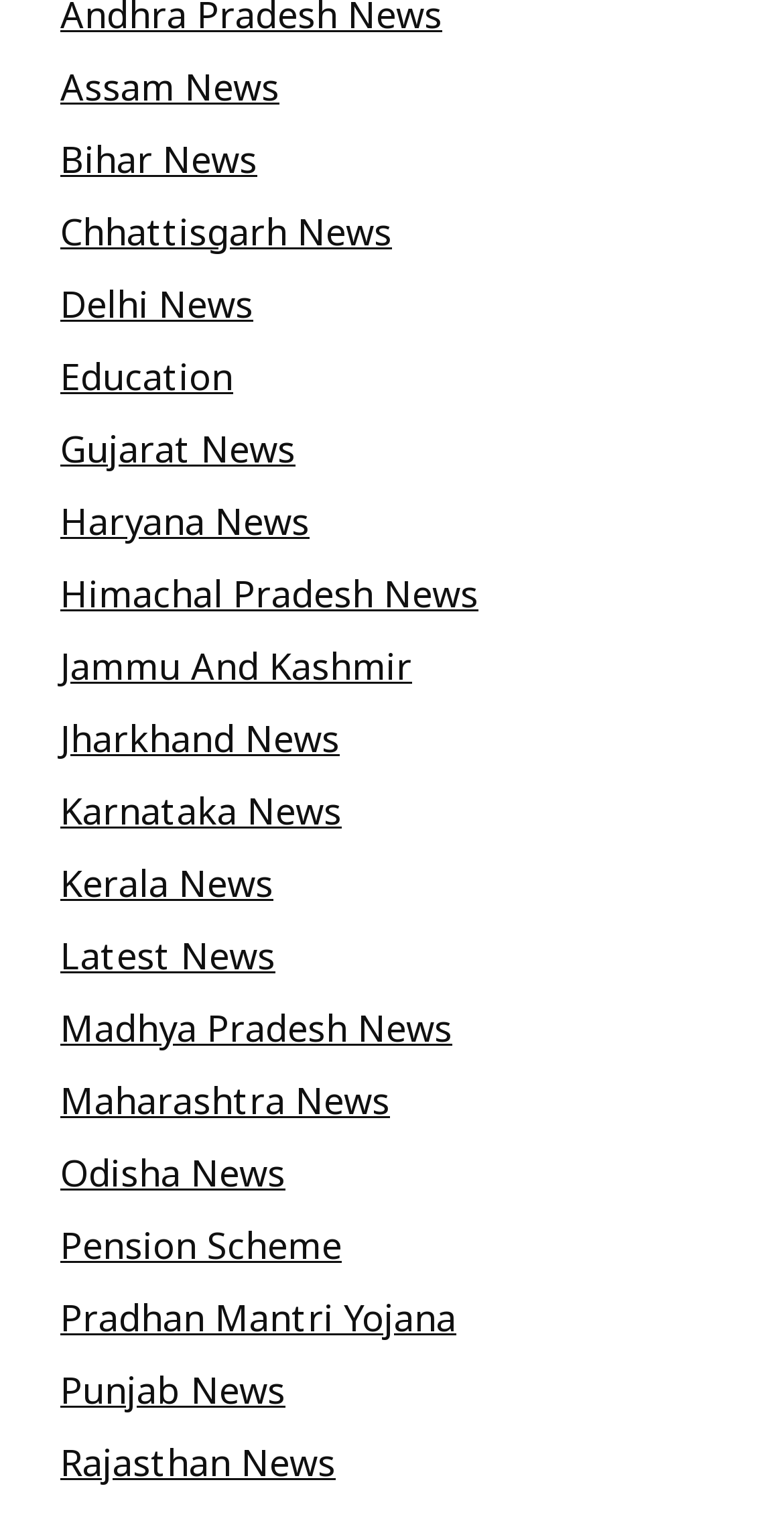Provide a short answer using a single word or phrase for the following question: 
What is the last news link?

Rajasthan News